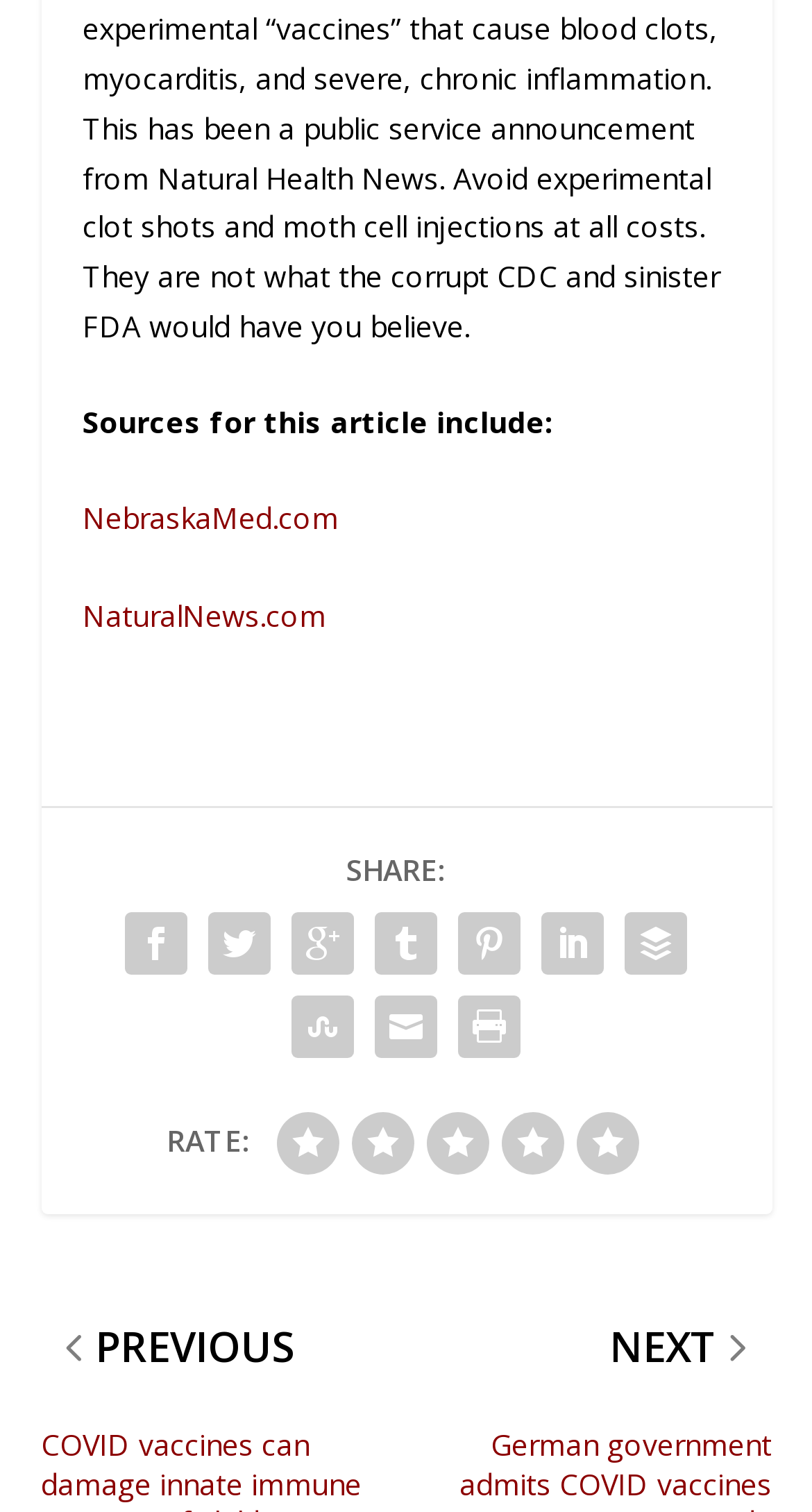What is the first source mentioned in the article?
Refer to the image and provide a detailed answer to the question.

The first source mentioned in the article is 'NebraskaMed.com', which is a link located at the top of the webpage with a bounding box coordinate of [0.101, 0.33, 0.417, 0.356].